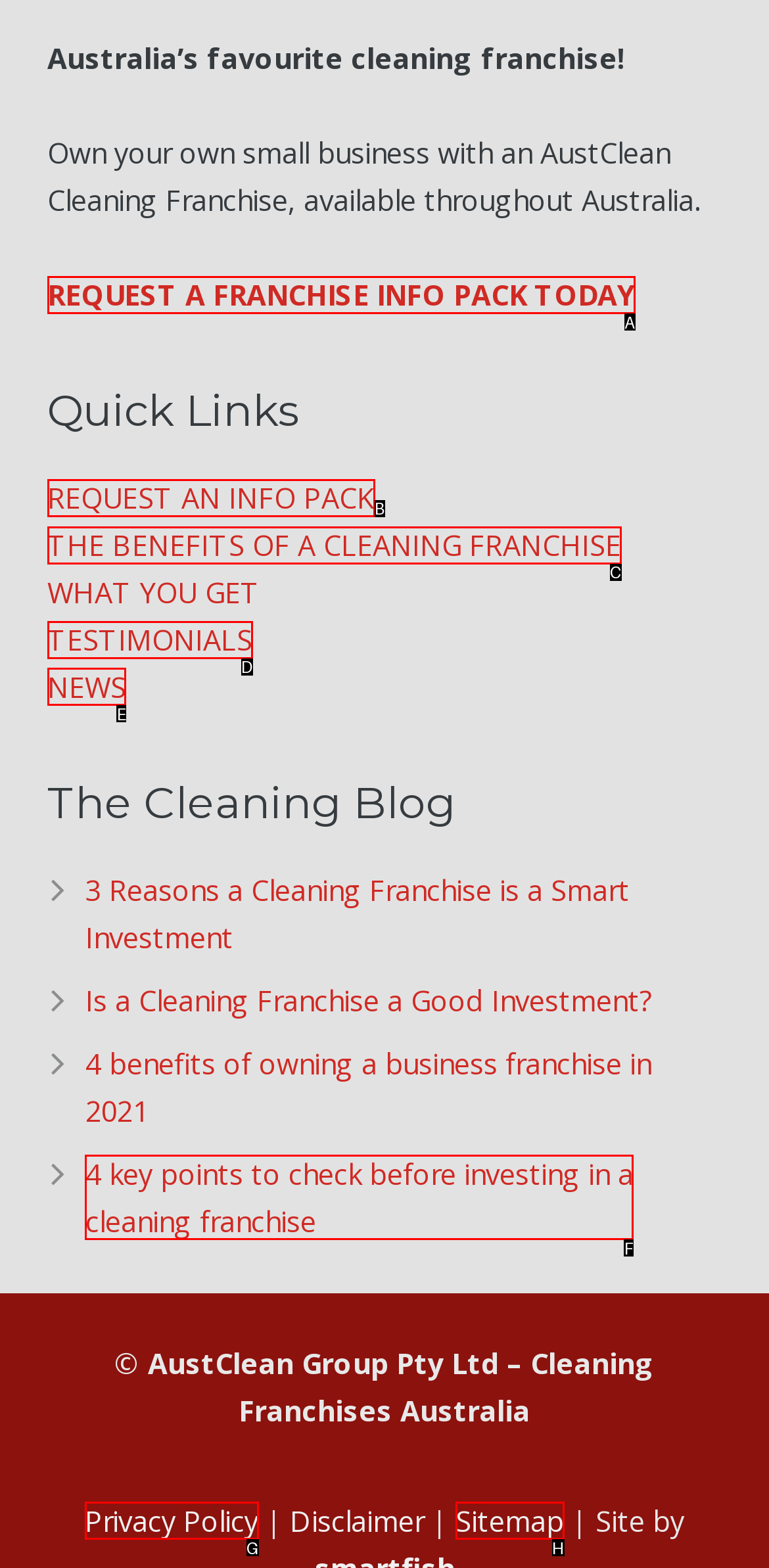Identify which lettered option completes the task: Read the latest news. Provide the letter of the correct choice.

E